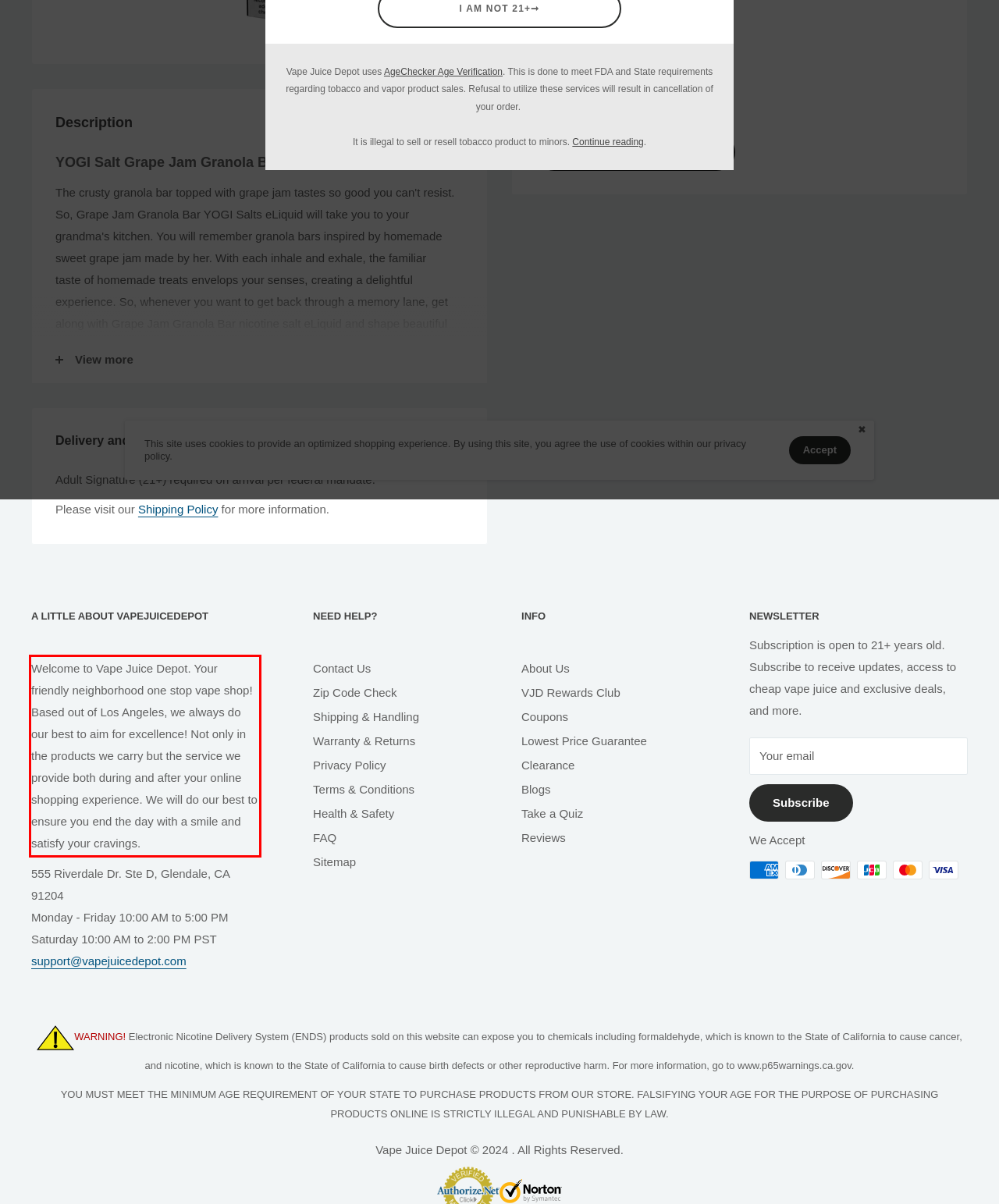Within the screenshot of the webpage, locate the red bounding box and use OCR to identify and provide the text content inside it.

Welcome to Vape Juice Depot. Your friendly neighborhood one stop vape shop! Based out of Los Angeles, we always do our best to aim for excellence! Not only in the products we carry but the service we provide both during and after your online shopping experience. We will do our best to ensure you end the day with a smile and satisfy your cravings.